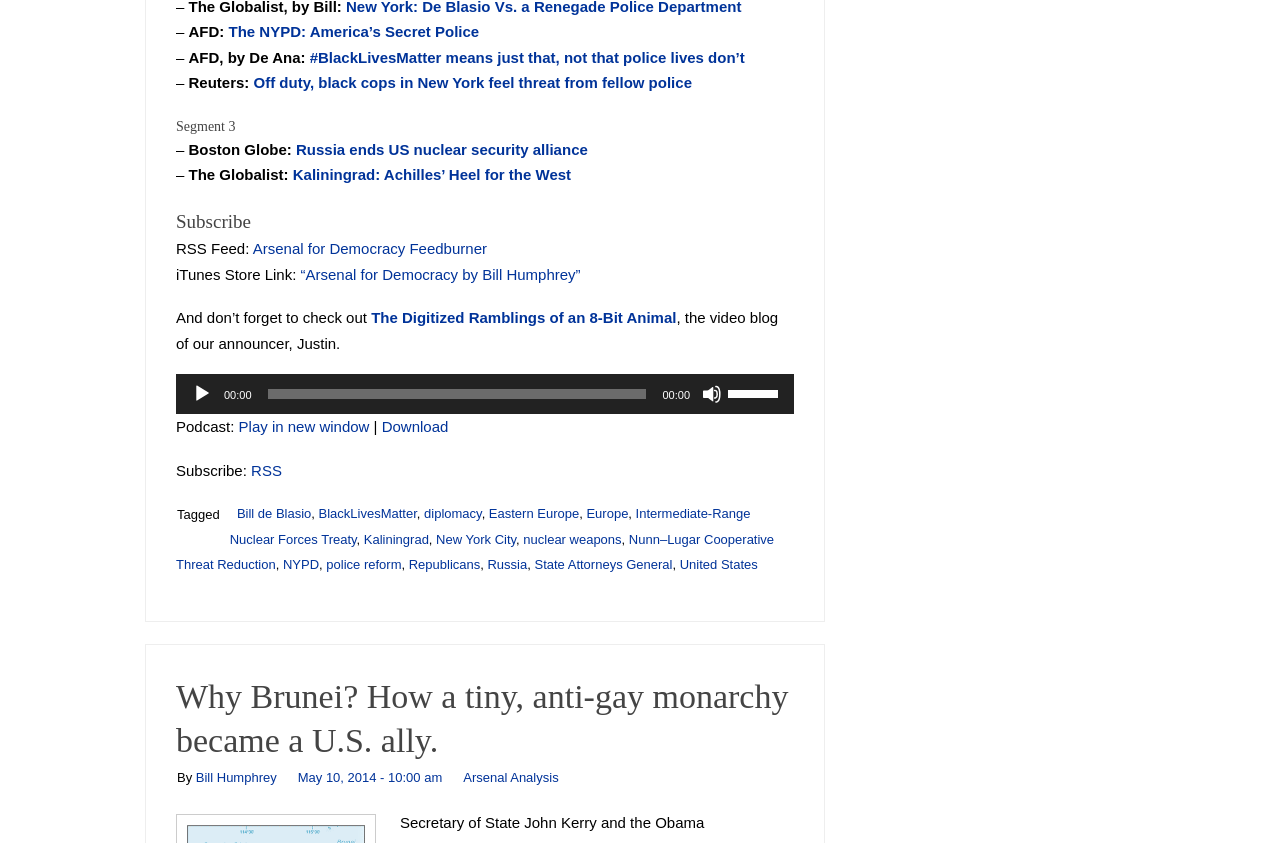Identify the bounding box coordinates of the clickable section necessary to follow the following instruction: "Check out the video blog 'The Digitized Ramblings of an 8-Bit Animal'". The coordinates should be presented as four float numbers from 0 to 1, i.e., [left, top, right, bottom].

[0.29, 0.367, 0.528, 0.387]